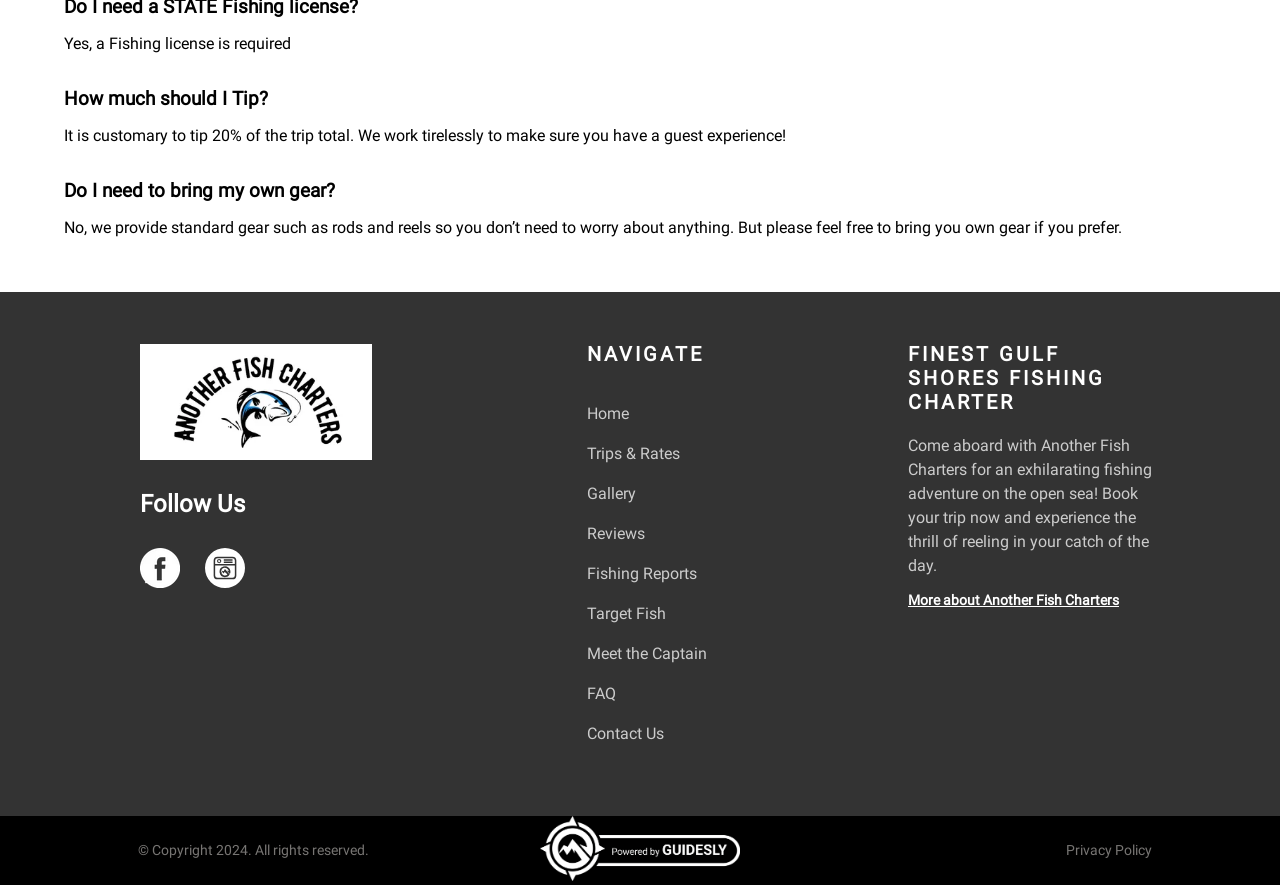Using the provided description Gallery, find the bounding box coordinates for the UI element. Provide the coordinates in (top-left x, top-left y, bottom-right x, bottom-right y) format, ensuring all values are between 0 and 1.

[0.458, 0.544, 0.596, 0.572]